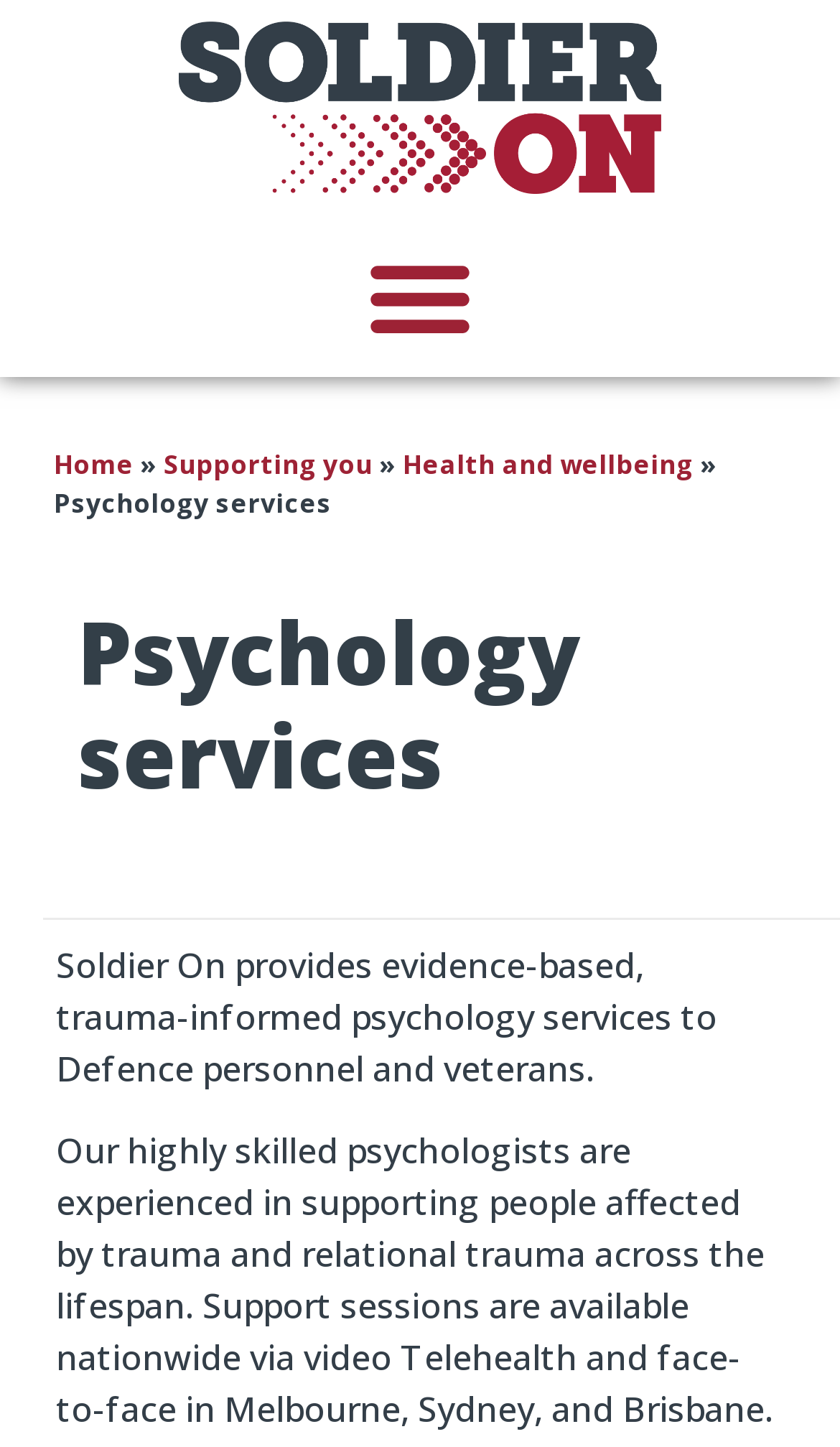Using the webpage screenshot and the element description Supporting you, determine the bounding box coordinates. Specify the coordinates in the format (top-left x, top-left y, bottom-right x, bottom-right y) with values ranging from 0 to 1.

[0.195, 0.308, 0.444, 0.333]